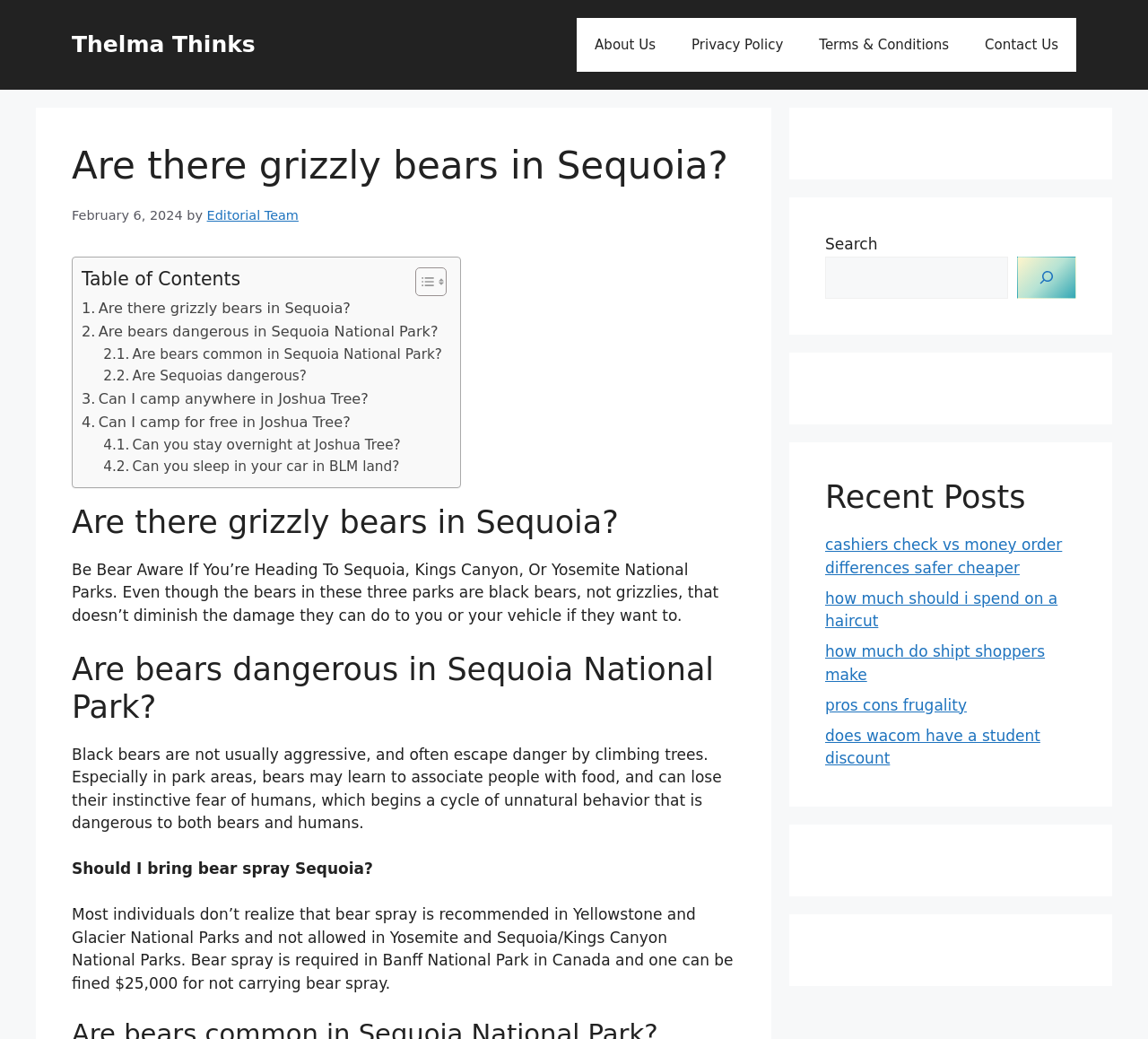Provide a comprehensive caption for the webpage.

The webpage is about Thelma Thinks, a website that provides information on various topics. At the top, there is a banner with the site's name and a navigation menu with links to "About Us", "Privacy Policy", "Terms & Conditions", and "Contact Us". Below the navigation menu, there is a header section with a heading that reads "Are there grizzly bears in Sequoia?" and a time stamp indicating the article was published on February 6, 2024. The author of the article is credited as the "Editorial Team".

The main content of the webpage is divided into sections, each with a heading and a brief summary of the topic. The first section discusses whether there are grizzly bears in Sequoia, and the text explains that while there are no grizzly bears, black bears can still cause damage to humans and vehicles. The second section talks about the danger of bears in Sequoia National Park, stating that black bears are not usually aggressive but can become a threat if they associate humans with food.

The webpage also features a table of contents on the left side, with links to different sections of the article, including "Are bears dangerous in Sequoia National Park?", "Are bears common in Sequoia National Park?", and "Can I camp anywhere in Joshua Tree?". There are also several images and icons scattered throughout the page, including a toggle icon for the table of contents and a search icon in the top right corner.

On the right side of the page, there are several complementary sections, including a search bar, a section for recent posts, and a list of links to other articles on the website, such as "cashiers check vs money order differences safer cheaper" and "how much should i spend on a haircut".